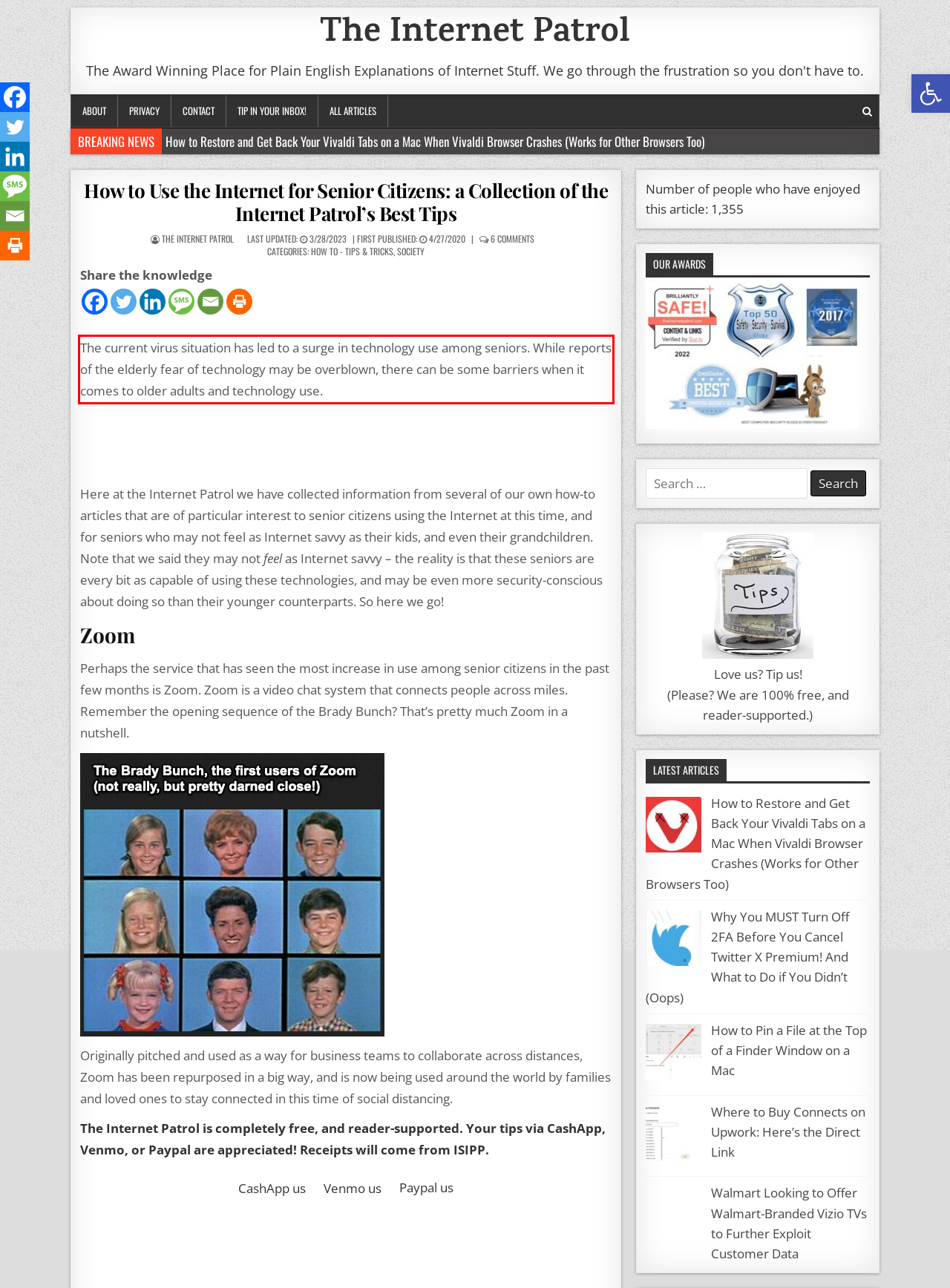You have a screenshot of a webpage where a UI element is enclosed in a red rectangle. Perform OCR to capture the text inside this red rectangle.

The current virus situation has led to a surge in technology use among seniors. While reports of the elderly fear of technology may be overblown, there can be some barriers when it comes to older adults and technology use.